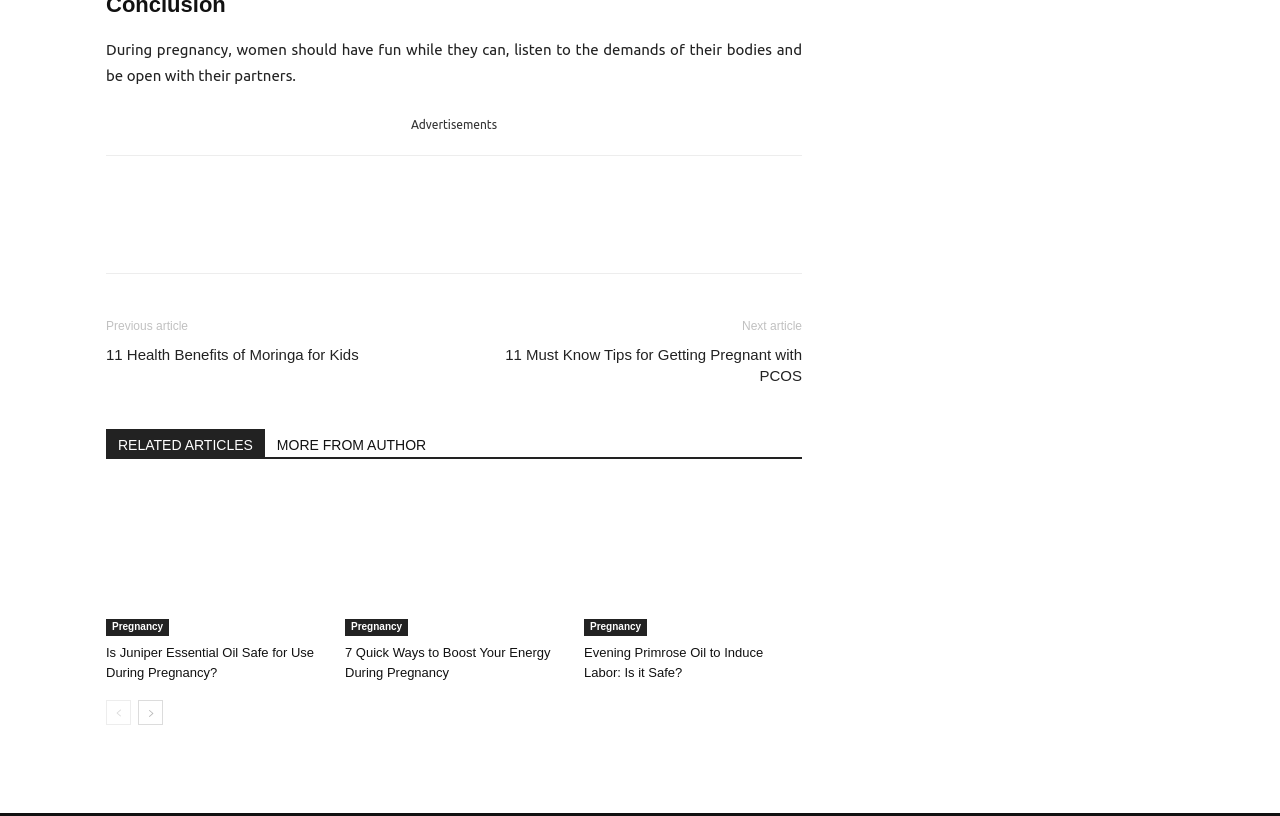Specify the bounding box coordinates for the region that must be clicked to perform the given instruction: "Share".

[0.122, 0.278, 0.146, 0.293]